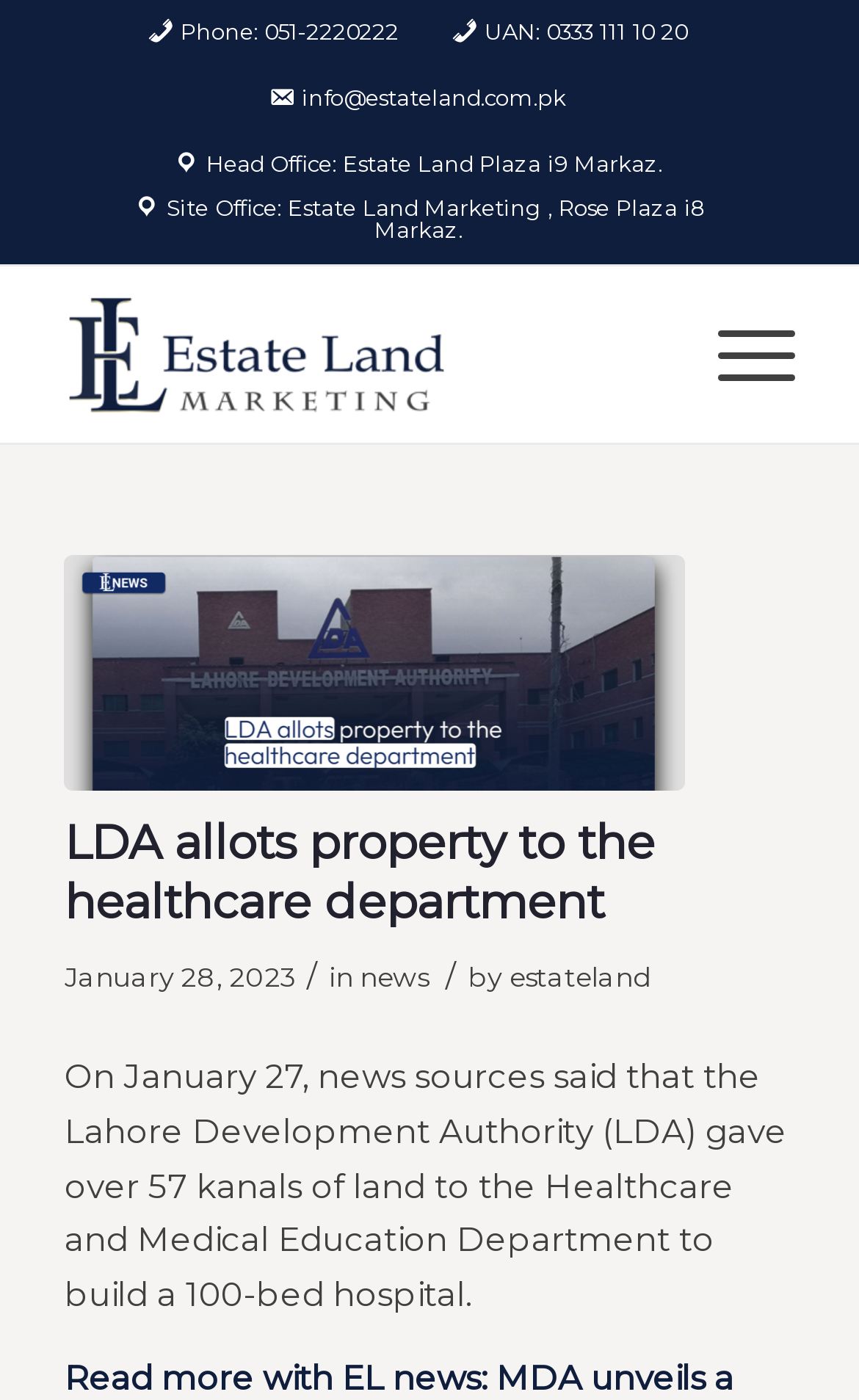Find the bounding box coordinates for the element that must be clicked to complete the instruction: "Visit the news page". The coordinates should be four float numbers between 0 and 1, indicated as [left, top, right, bottom].

[0.419, 0.685, 0.498, 0.709]